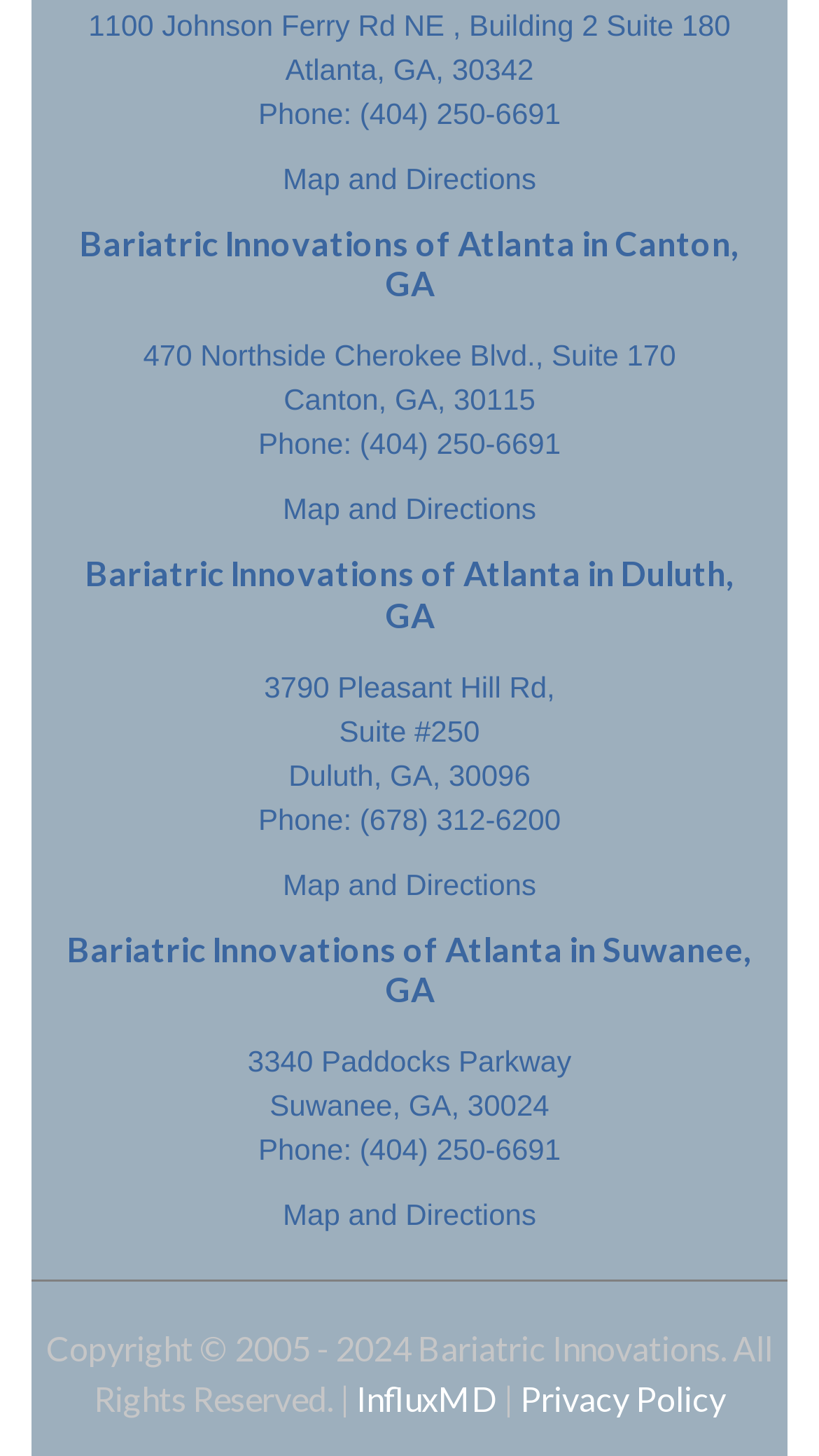How many links are on the page? Analyze the screenshot and reply with just one word or a short phrase.

6